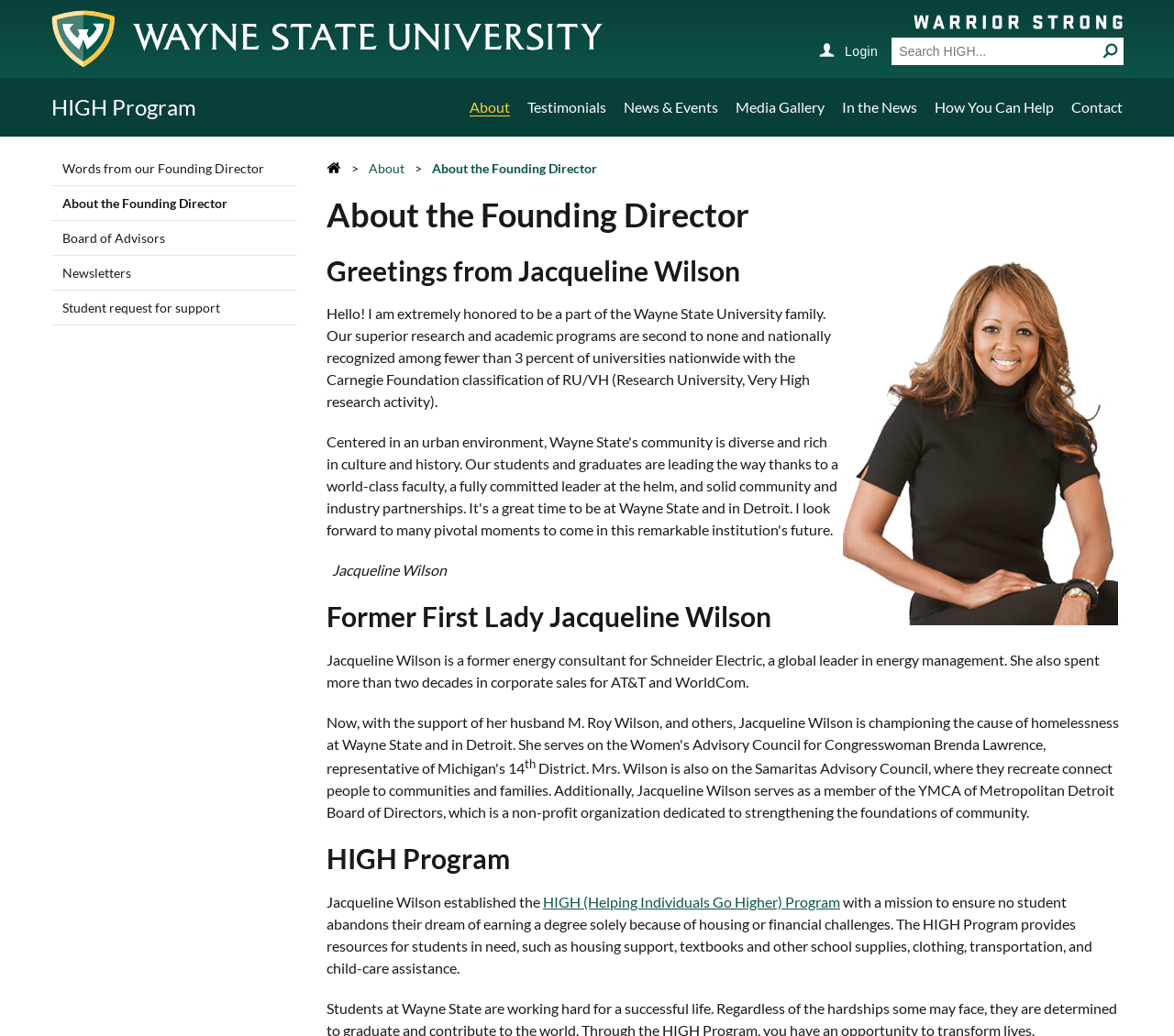What is the name of the organization where Jacqueline Wilson serves as a member of the Board of Directors?
Could you please answer the question thoroughly and with as much detail as possible?

I found the answer by reading the text under the heading 'Former First Lady Jacqueline Wilson', which mentions that she serves as a member of the YMCA of Metropolitan Detroit Board of Directors.